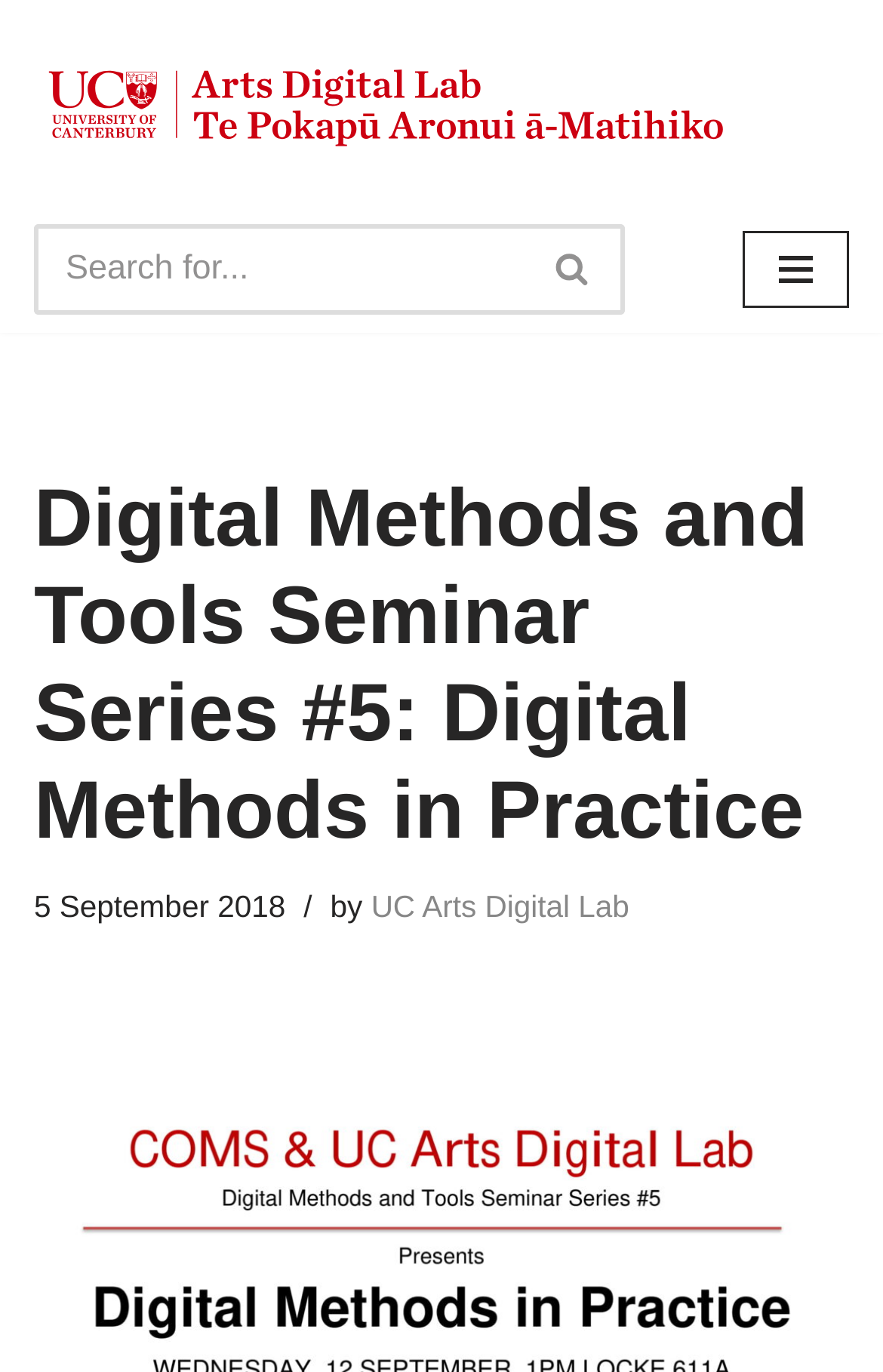Please provide a comprehensive answer to the question based on the screenshot: What is the relationship between the seminar and the lab?

I found the answer by looking at the link element with the text 'UC Arts Digital Lab' below the seminar title, which suggests that the lab is hosting the seminar.